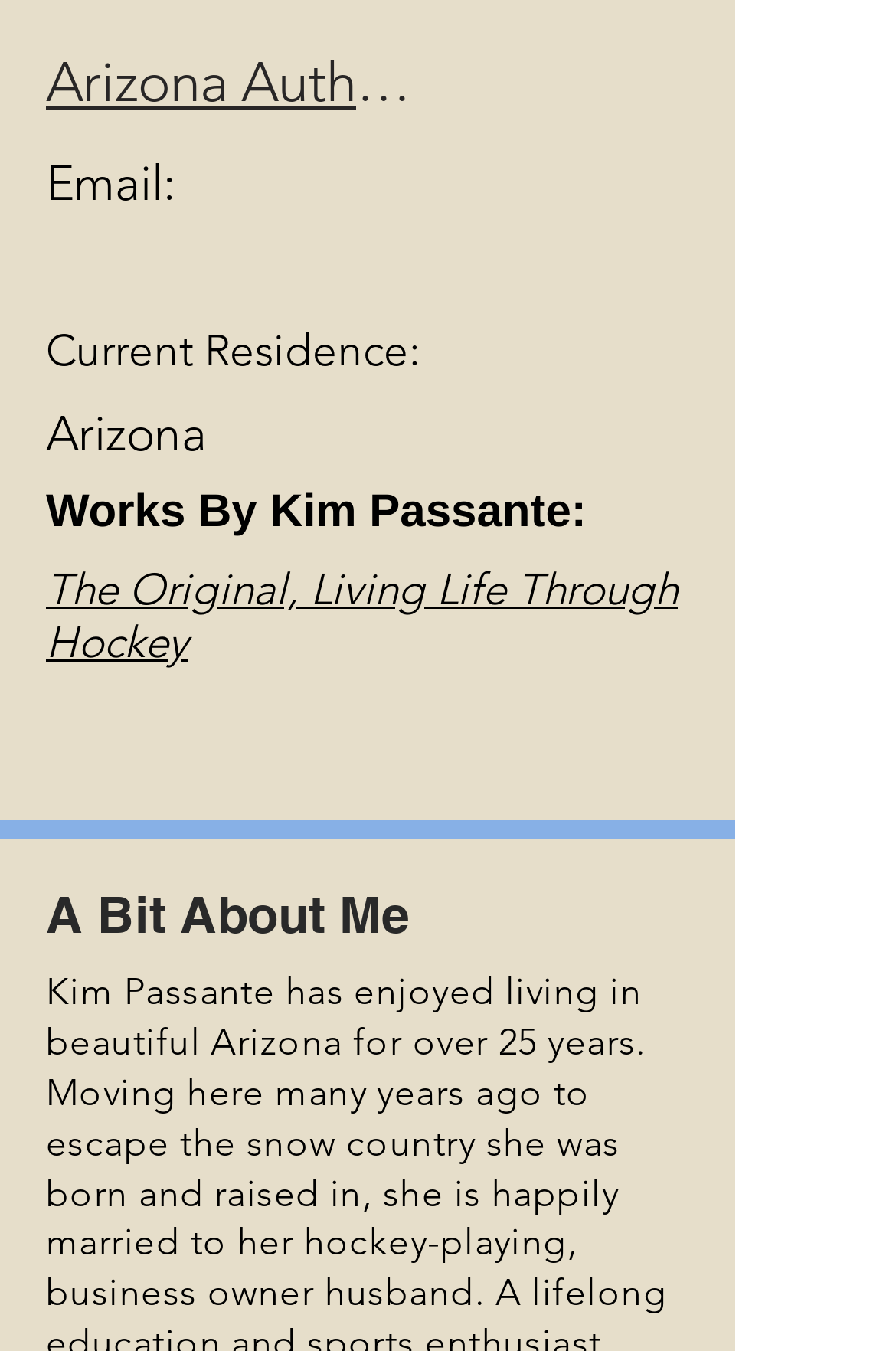What is the title of the book written by Kim Passante?
Using the image, give a concise answer in the form of a single word or short phrase.

The Original, Living Life Through Hockey